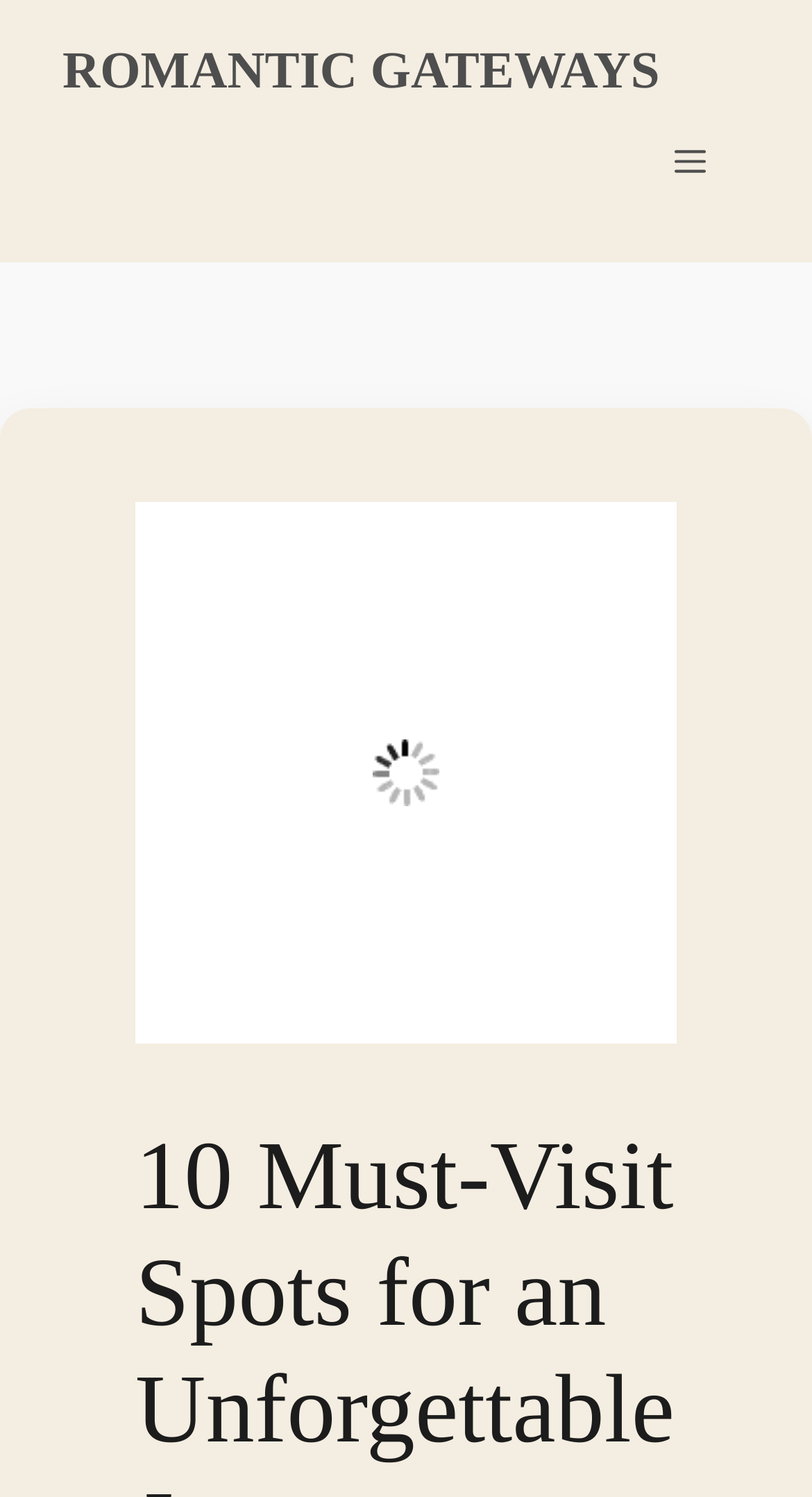Based on the description "Romantic Gateways", find the bounding box of the specified UI element.

[0.077, 0.029, 0.812, 0.067]